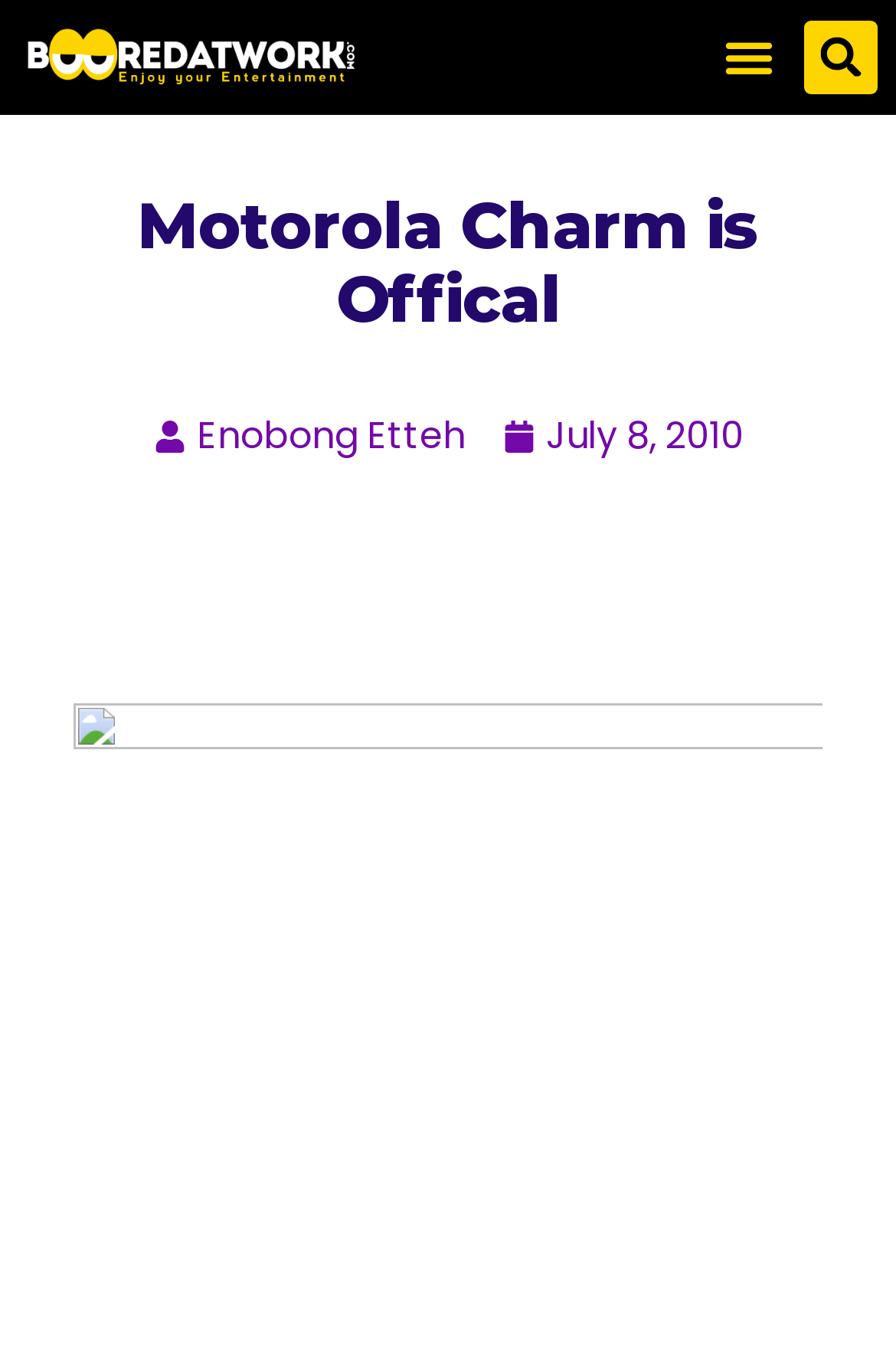Respond to the following question using a concise word or phrase: 
Is there an image below the article?

Yes